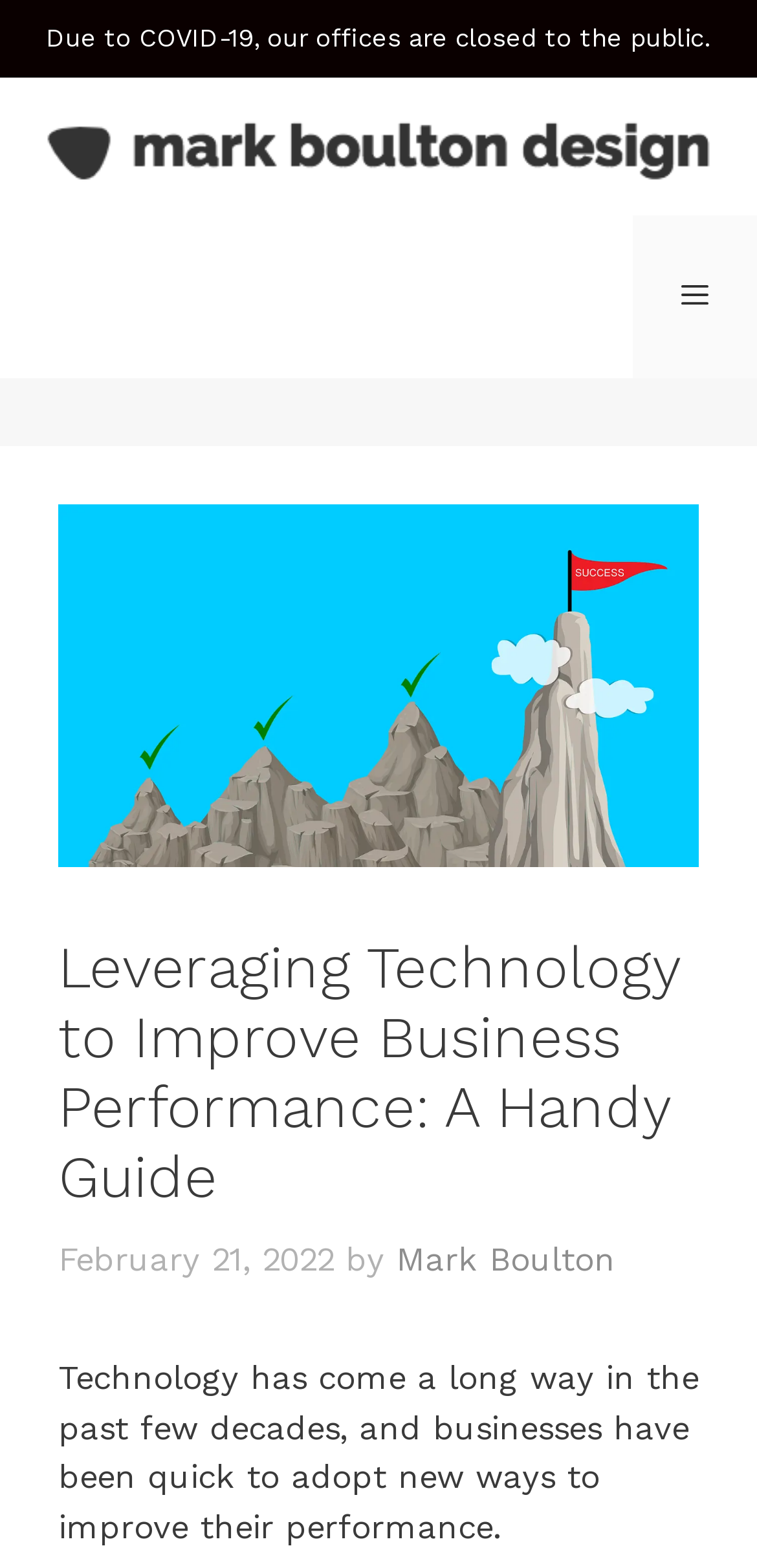Based on the element description Mark Boulton, identify the bounding box coordinates for the UI element. The coordinates should be in the format (top-left x, top-left y, bottom-right x, bottom-right y) and within the 0 to 1 range.

[0.523, 0.79, 0.813, 0.815]